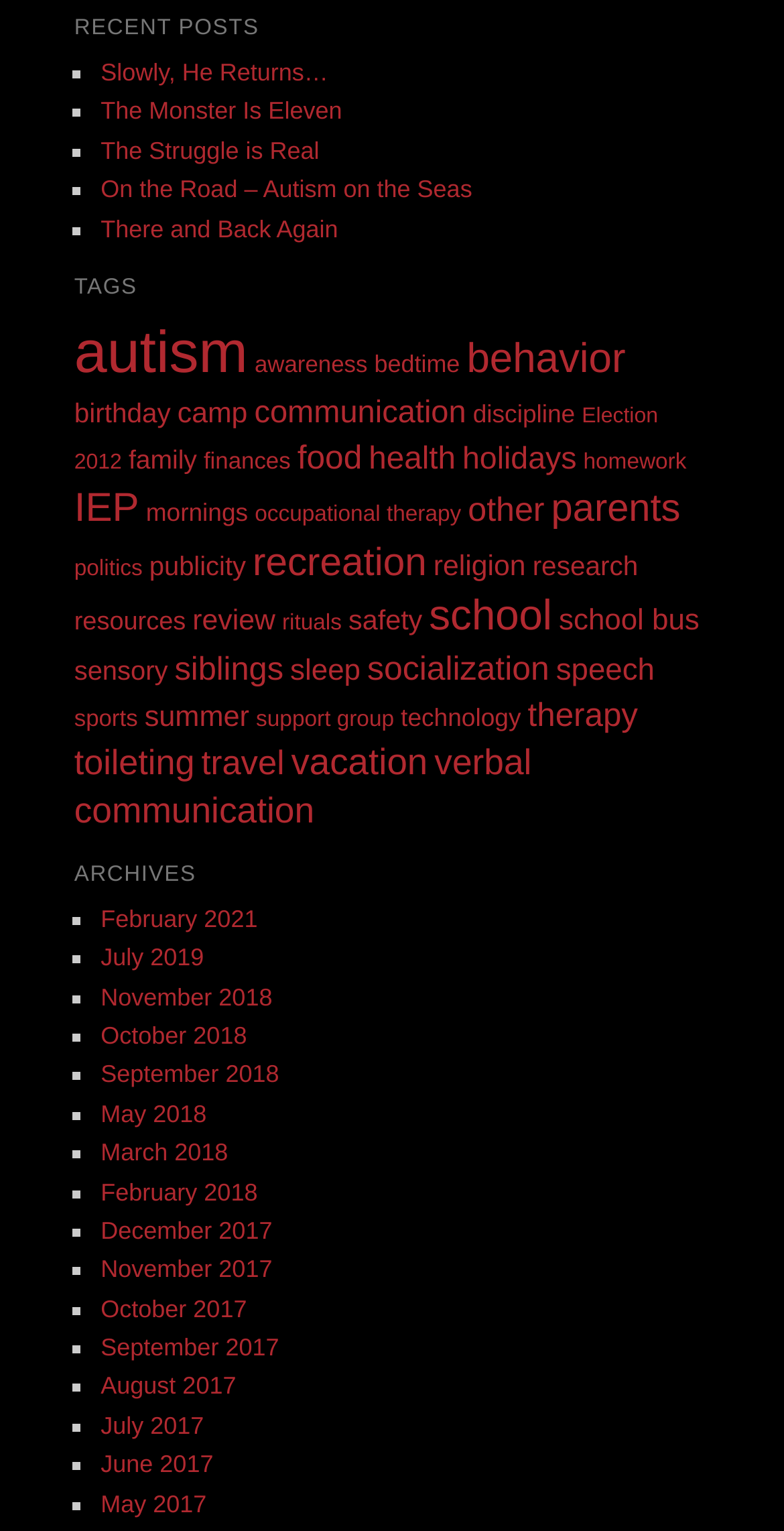Please identify the coordinates of the bounding box for the clickable region that will accomplish this instruction: "Explore 'school' category".

[0.547, 0.387, 0.704, 0.418]